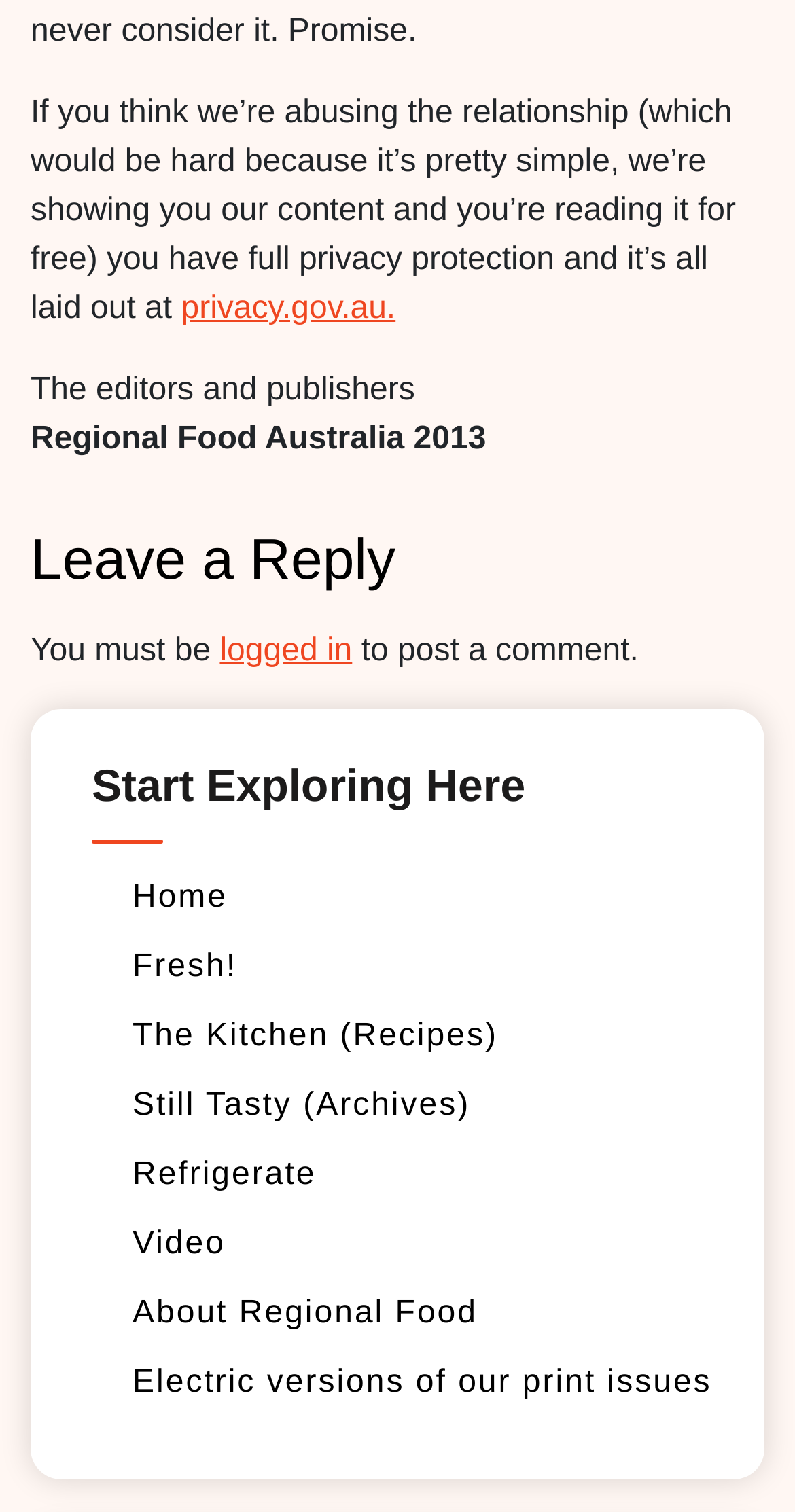Given the element description "About Regional Food", identify the bounding box of the corresponding UI element.

[0.167, 0.857, 0.601, 0.88]